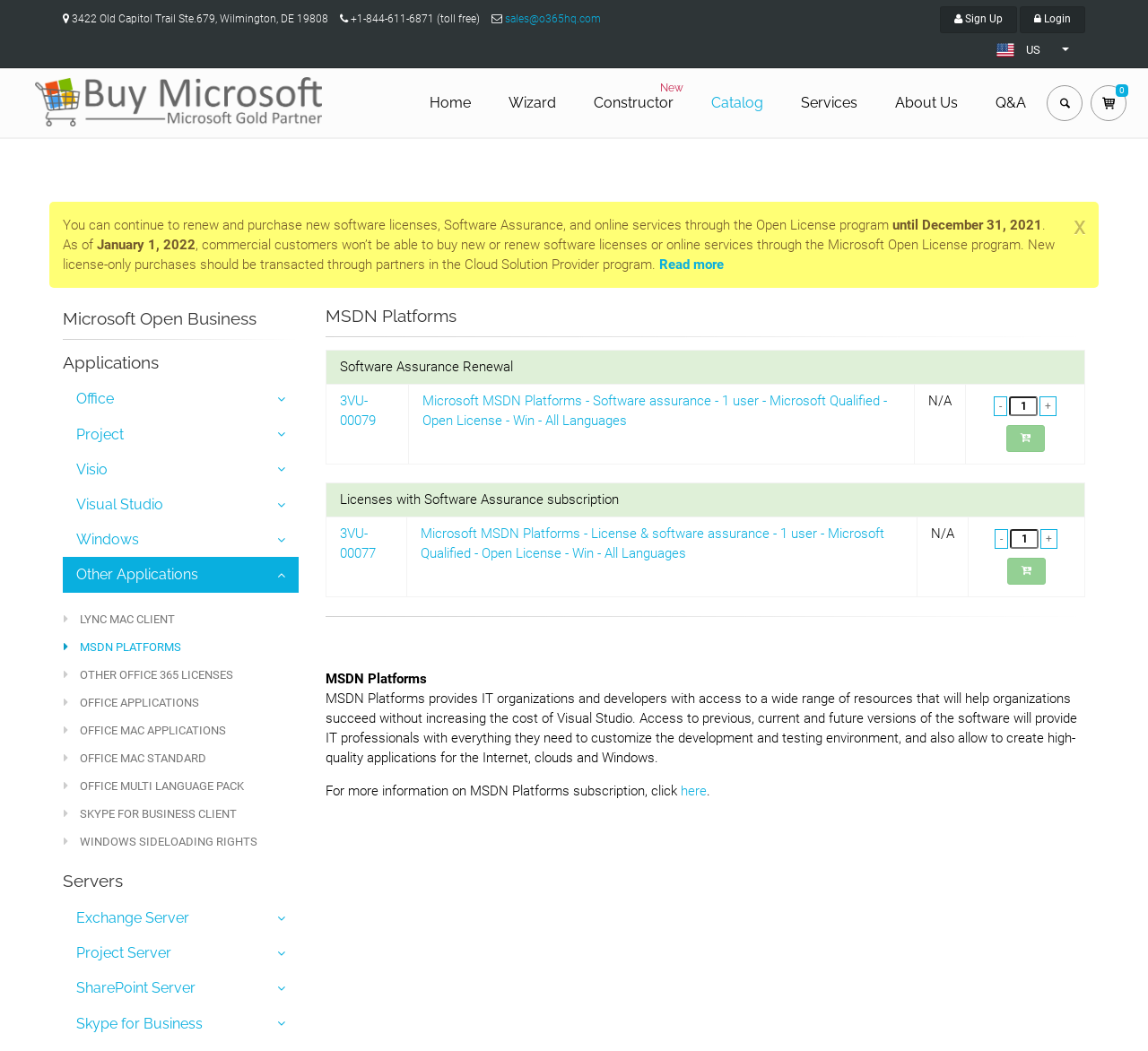Please identify the bounding box coordinates of the element I should click to complete this instruction: 'Click the 'here' link'. The coordinates should be given as four float numbers between 0 and 1, like this: [left, top, right, bottom].

[0.593, 0.745, 0.615, 0.76]